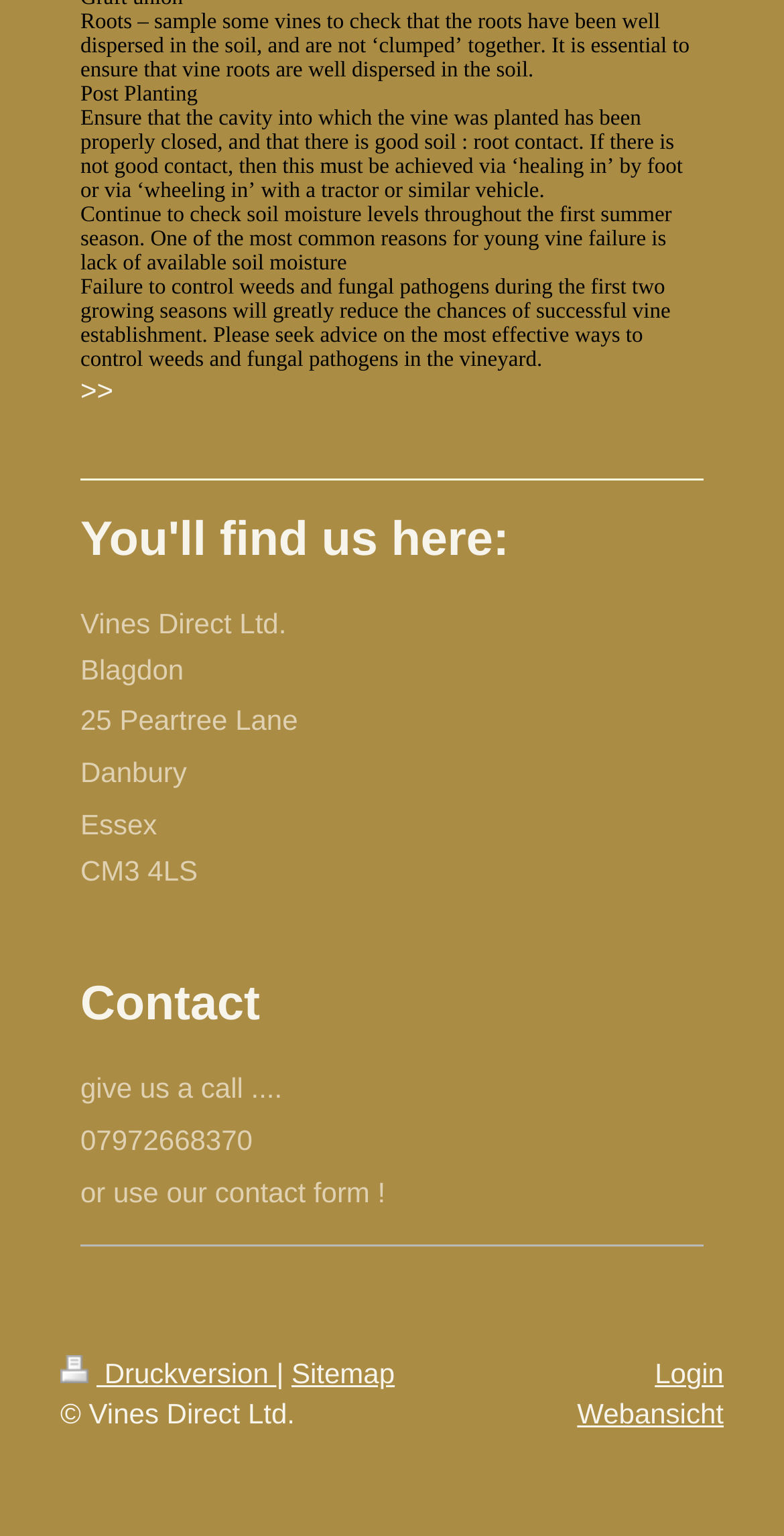What is the common reason for young vine failure mentioned on the webpage?
Please provide an in-depth and detailed response to the question.

The webpage states that one of the most common reasons for young vine failure is lack of available soil moisture, which is why it is essential to check soil moisture levels throughout the first summer season.